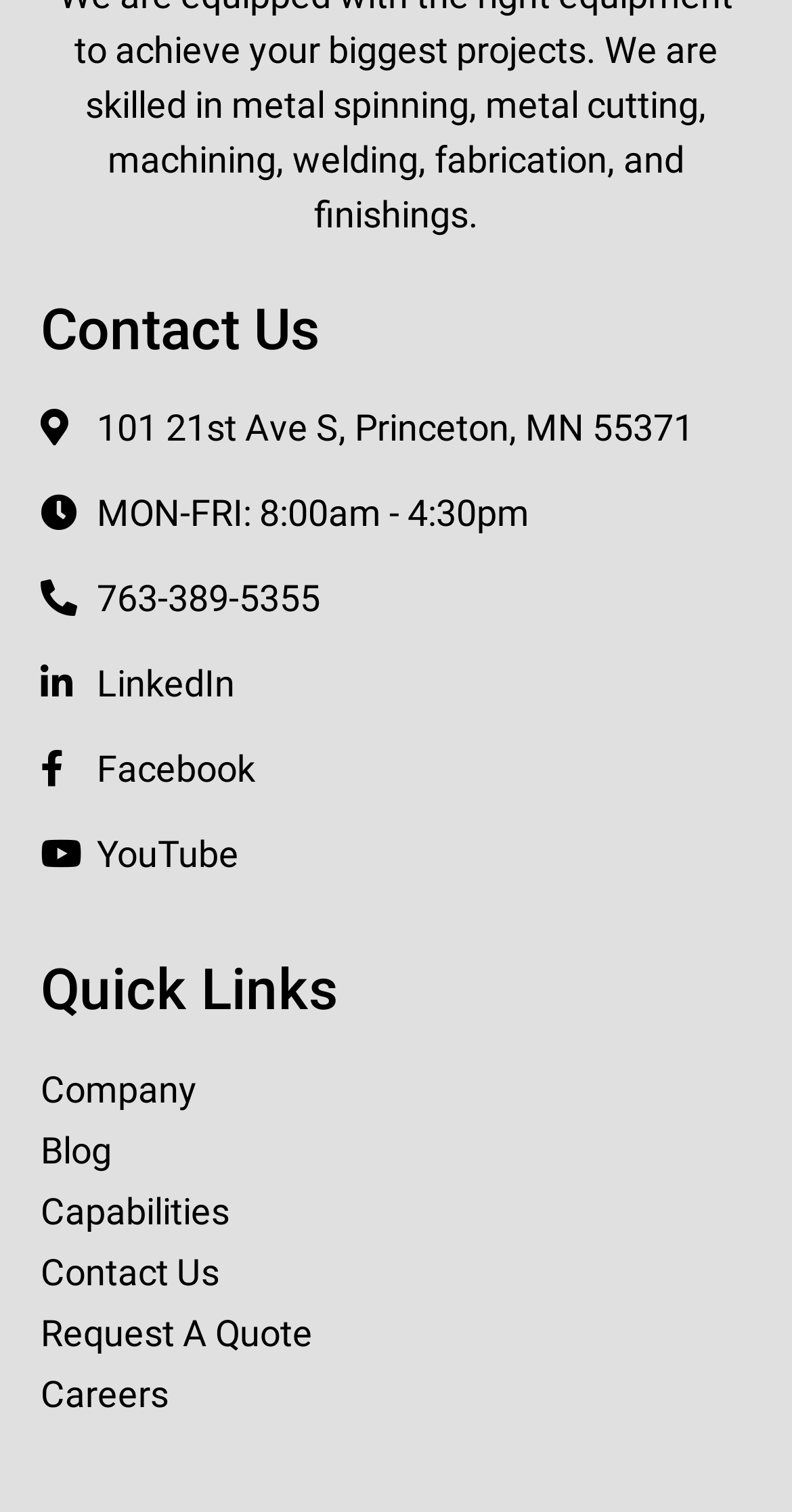Please identify the coordinates of the bounding box for the clickable region that will accomplish this instruction: "go to Company page".

[0.051, 0.702, 0.949, 0.742]